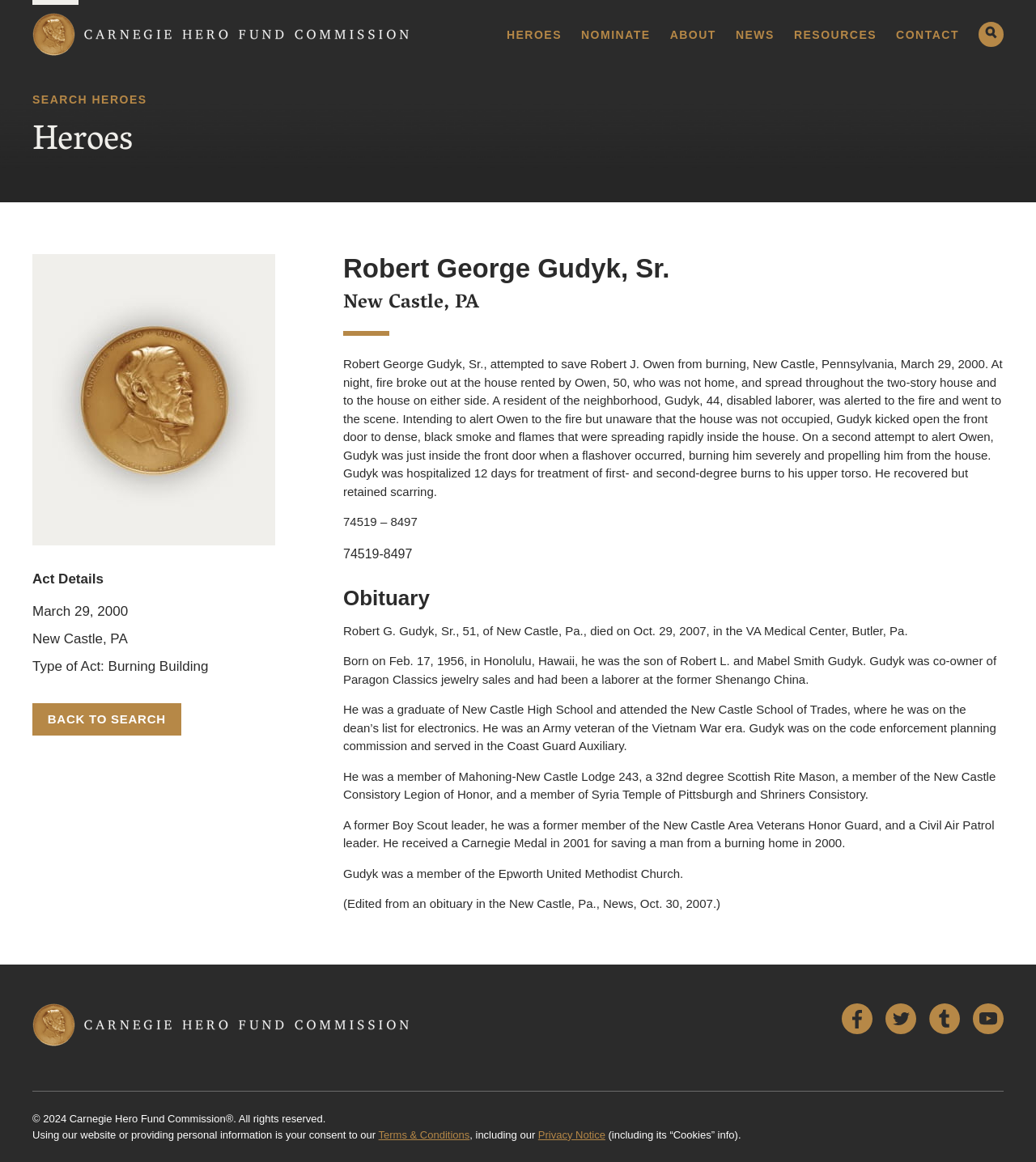Summarize the webpage comprehensively, mentioning all visible components.

The webpage is about Robert George Gudyk, Sr., a hero who attempted to save Robert J. Owen from a burning house in New Castle, Pennsylvania, on March 29, 2000. At the top of the page, there is a navigation menu with links to "HEROES", "NOMINATE", "ABOUT", "NEWS", "RESOURCES", and "CONTACT". Below the navigation menu, there is a header section with a search bar and a button to expand the search dropdown.

The main content of the page is divided into two sections. The left section contains a header with the title "Robert George Gudyk, Sr." and a subheading "New Castle, PA". Below the header, there is a long paragraph describing the heroic act of Robert Gudyk, Sr. The paragraph is followed by several short paragraphs providing more information about Gudyk's life, including his obituary.

The right section of the page contains a heading "Act Details" with three lines of text providing information about the act, including the date, location, and type of act. Below the act details, there is a link to "BACK TO SEARCH" and an image. At the bottom of the page, there are links to social media platforms, including Facebook, Twitter, Tumblr, and YouTube.

The page also has a footer section with copyright information, terms and conditions, and a privacy notice.